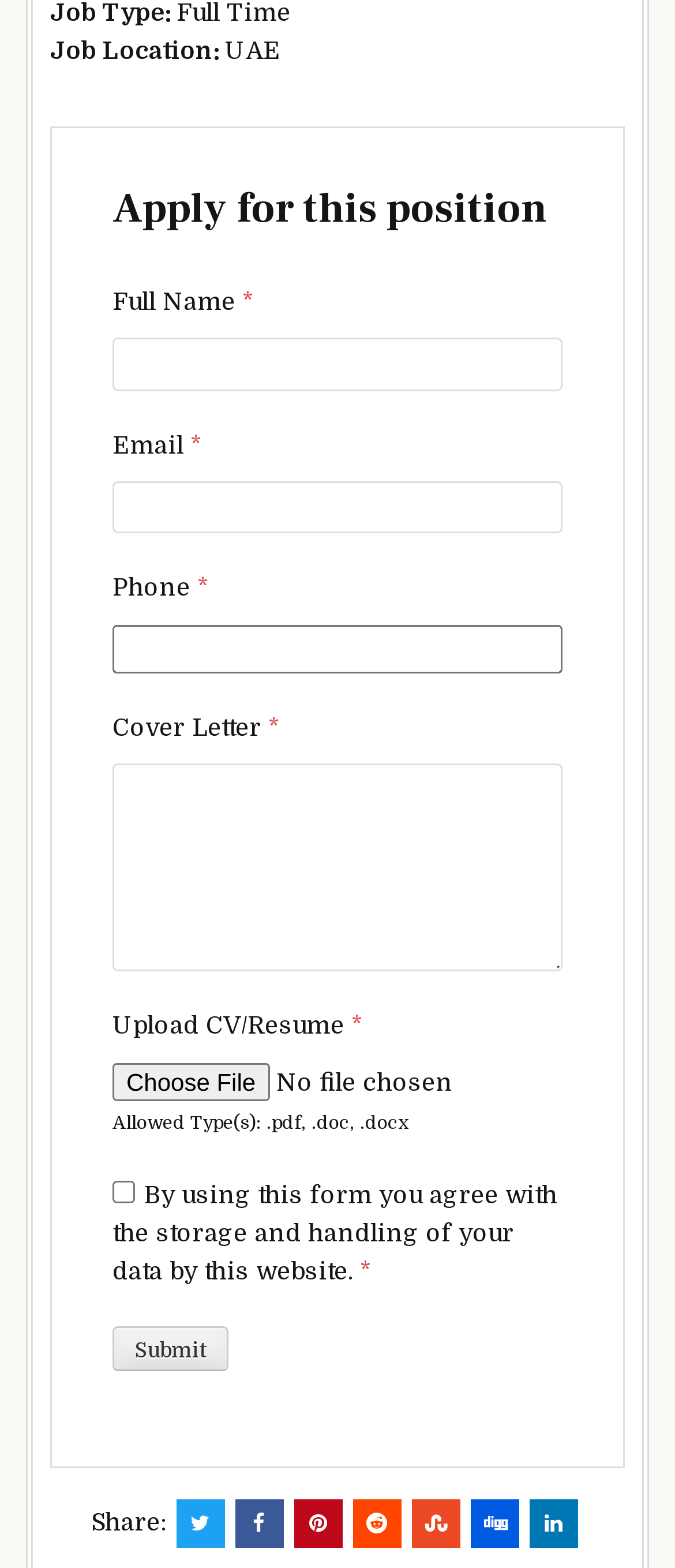What is the purpose of the checkbox at the bottom?
Can you offer a detailed and complete answer to this question?

The checkbox at the bottom of the webpage is used to agree with the storage and handling of user data by the website, as mentioned in the label next to the checkbox.